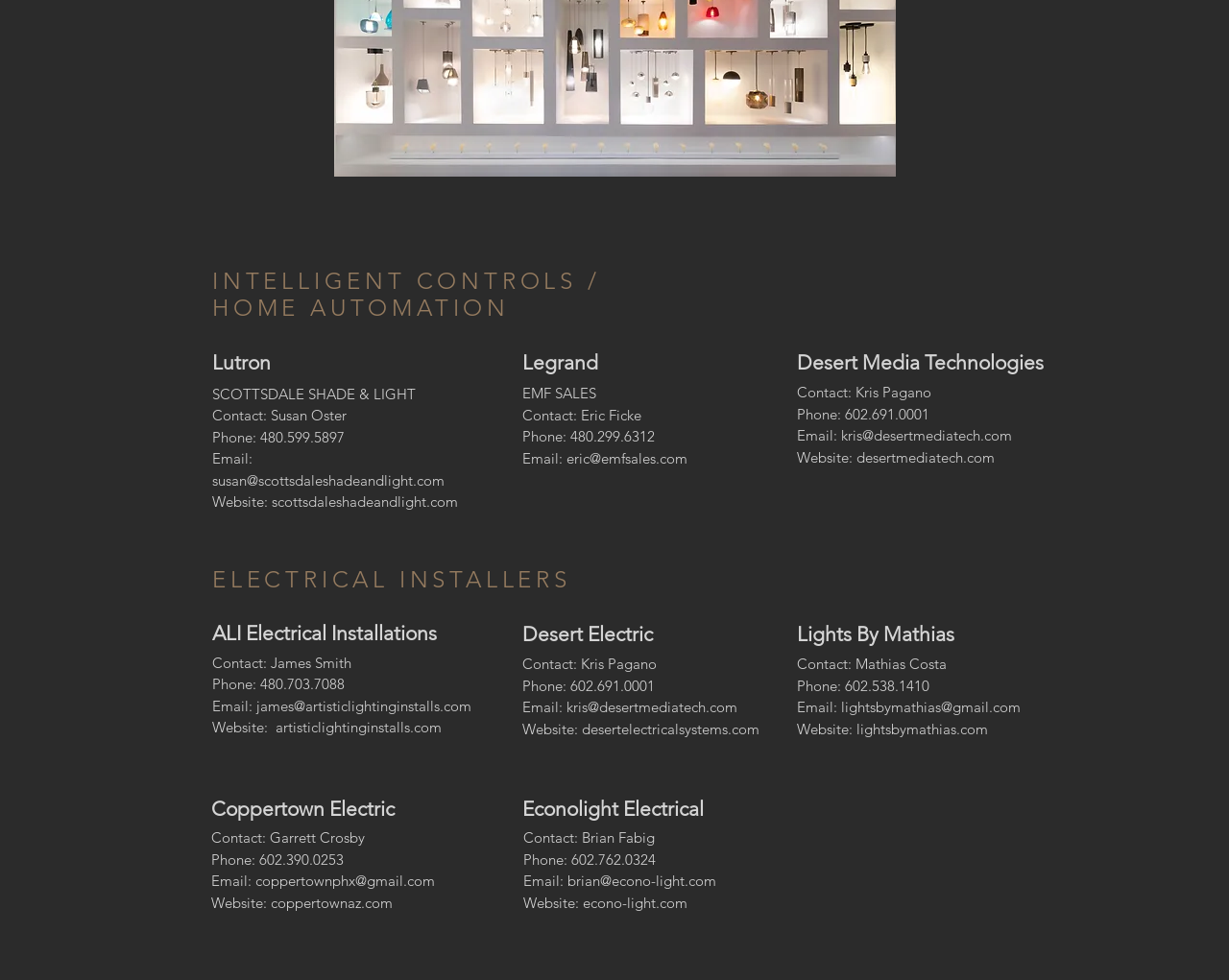Determine the bounding box coordinates of the clickable area required to perform the following instruction: "Email Eric Ficke". The coordinates should be represented as four float numbers between 0 and 1: [left, top, right, bottom].

[0.461, 0.458, 0.559, 0.477]